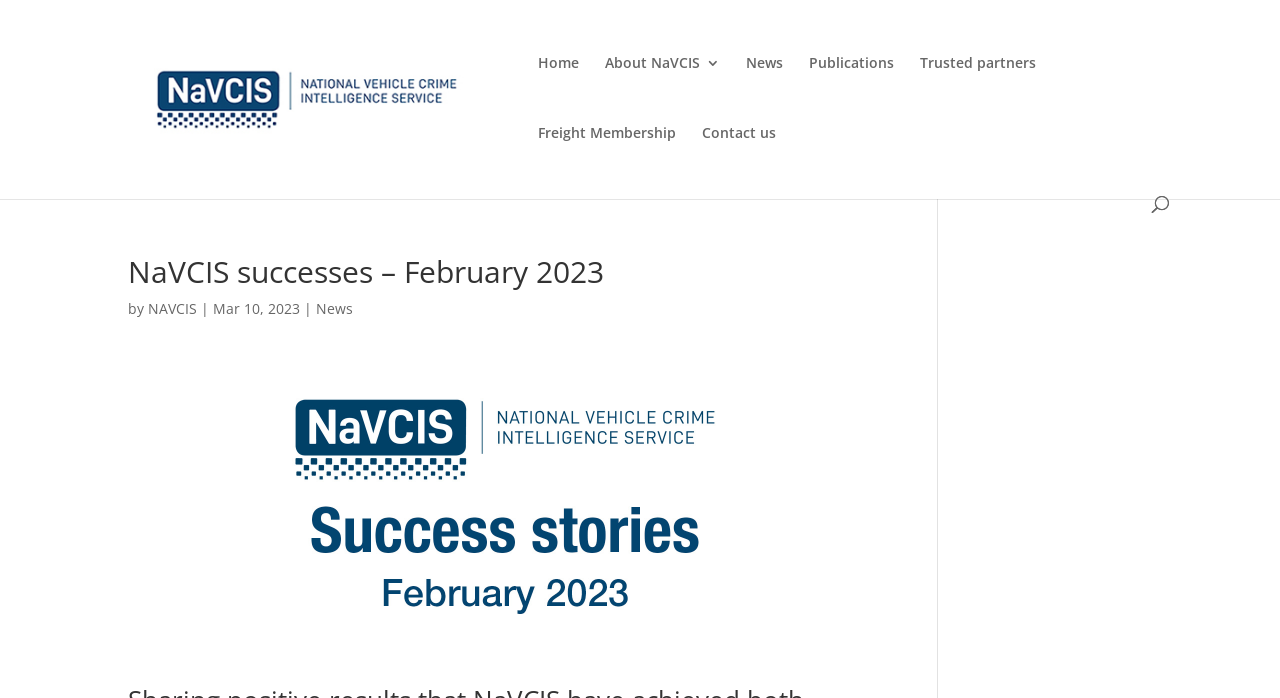How many navigation links are present in the top section?
Look at the image and answer the question using a single word or phrase.

7